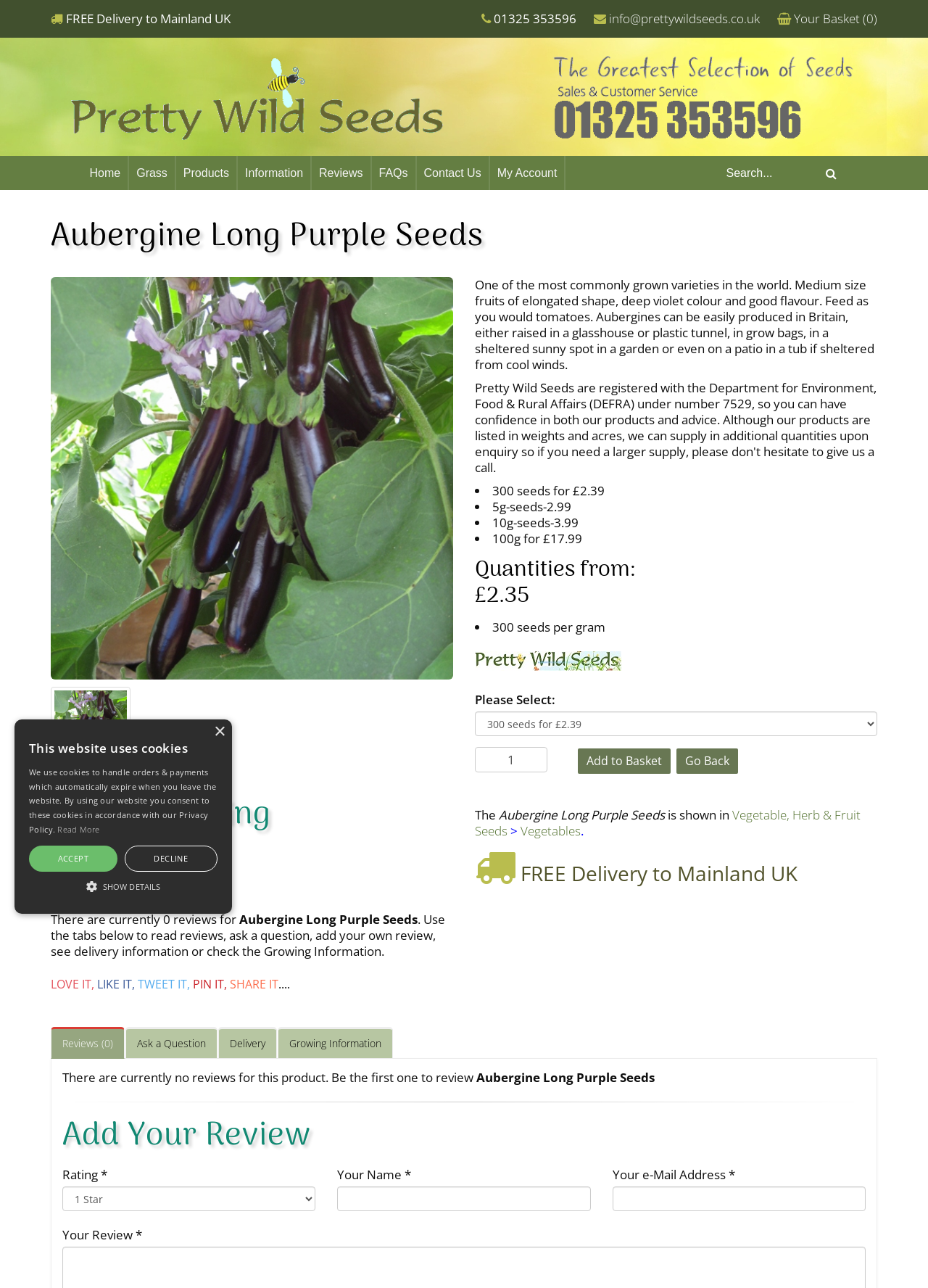Using the webpage screenshot, find the UI element described by Vegetable, Herb & Fruit Seeds. Provide the bounding box coordinates in the format (top-left x, top-left y, bottom-right x, bottom-right y), ensuring all values are floating point numbers between 0 and 1.

[0.512, 0.626, 0.927, 0.652]